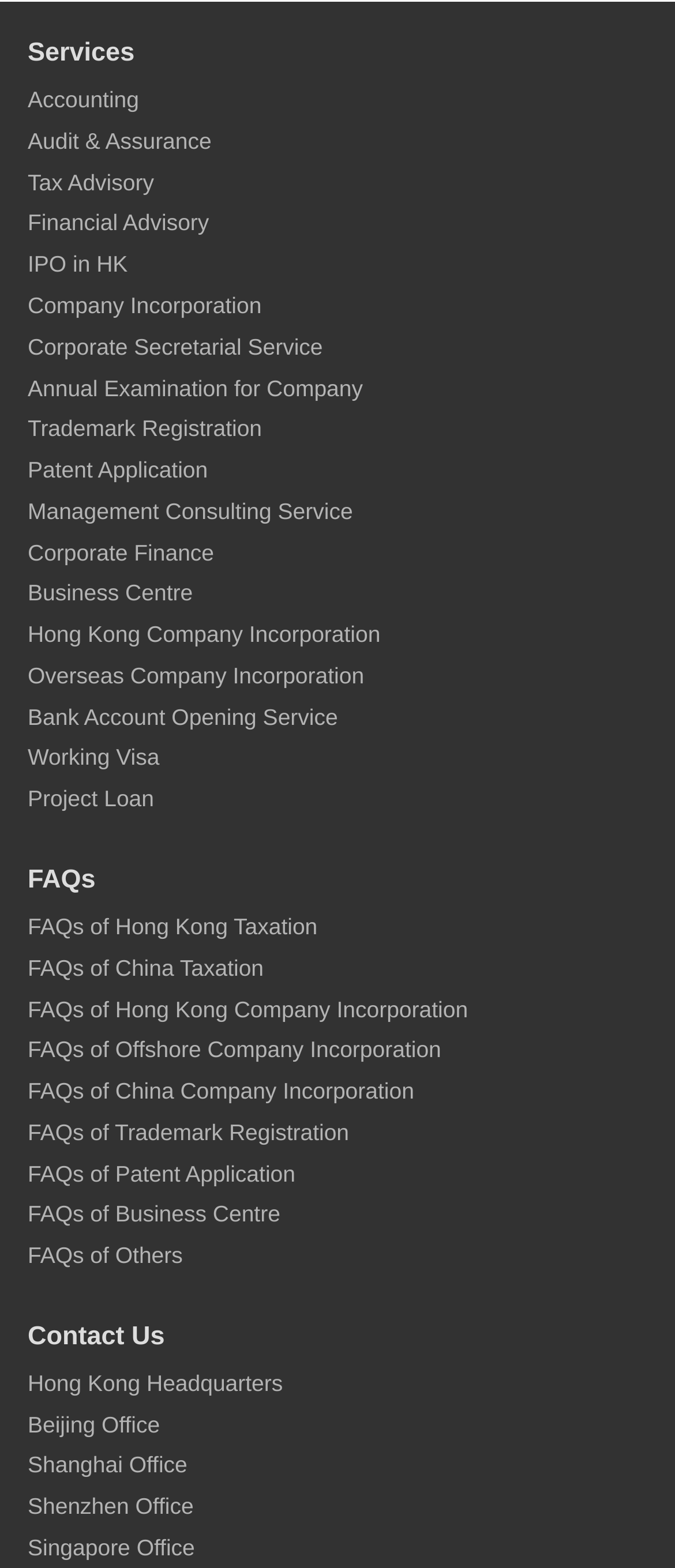Find the bounding box coordinates for the element that must be clicked to complete the instruction: "Contact Hong Kong Headquarters". The coordinates should be four float numbers between 0 and 1, indicated as [left, top, right, bottom].

[0.041, 0.874, 0.419, 0.89]